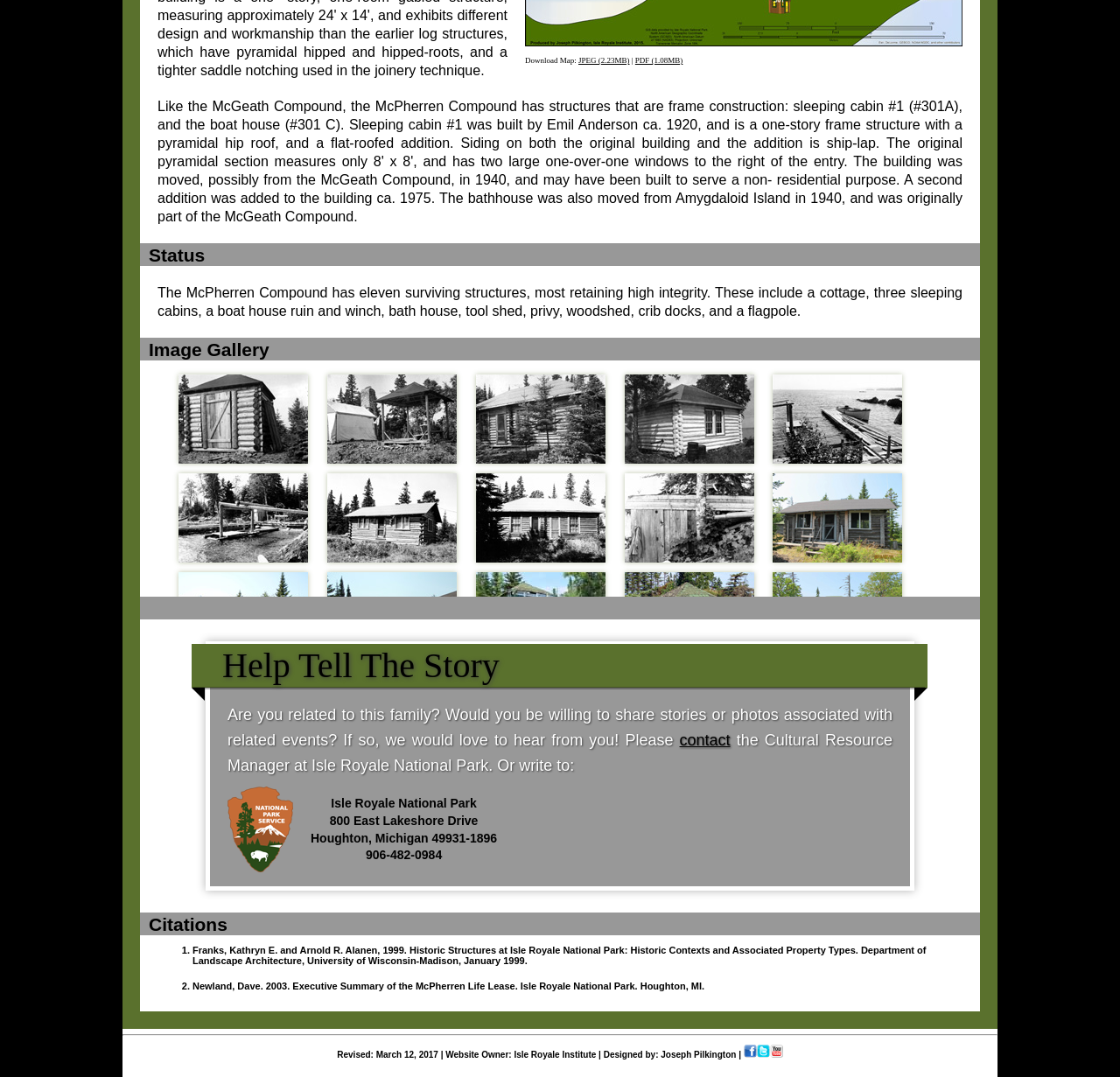Provide the bounding box coordinates of the HTML element this sentence describes: "PDF (1.08MB)". The bounding box coordinates consist of four float numbers between 0 and 1, i.e., [left, top, right, bottom].

[0.567, 0.052, 0.61, 0.06]